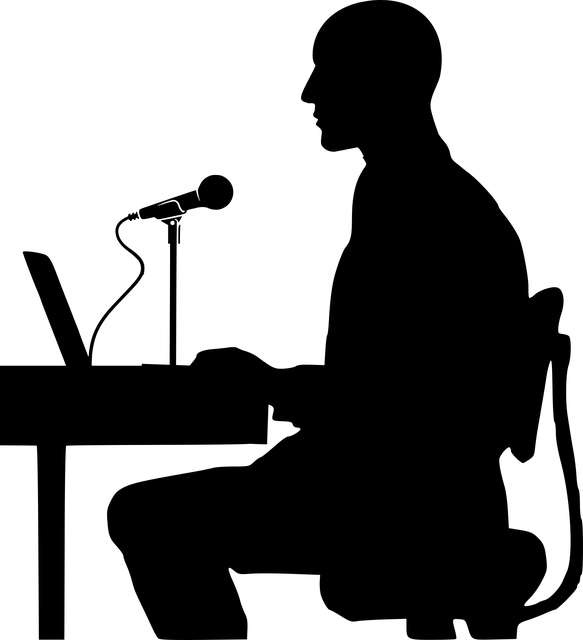What is the person's hair style?
Look at the screenshot and give a one-word or phrase answer.

Clean-shaven head